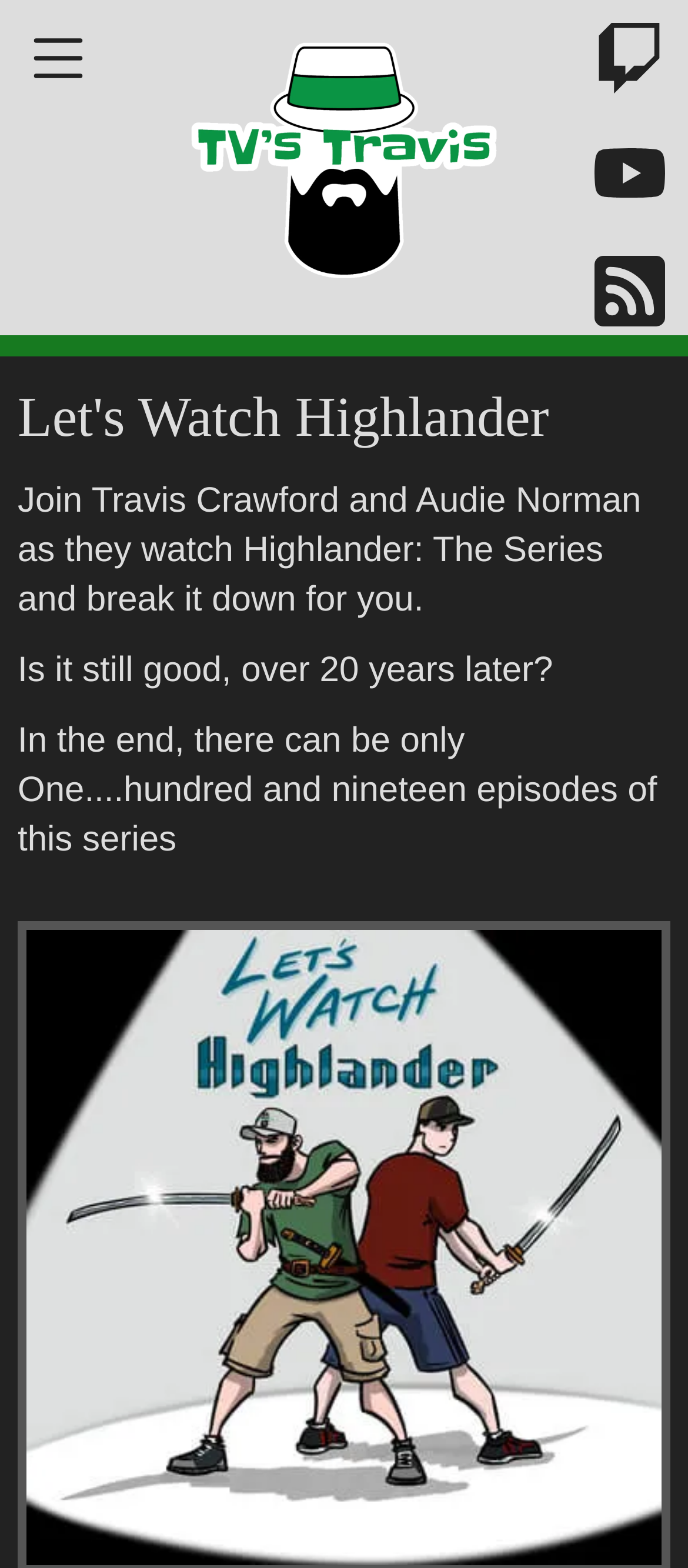Answer the question using only one word or a concise phrase: How many social media links are there?

3